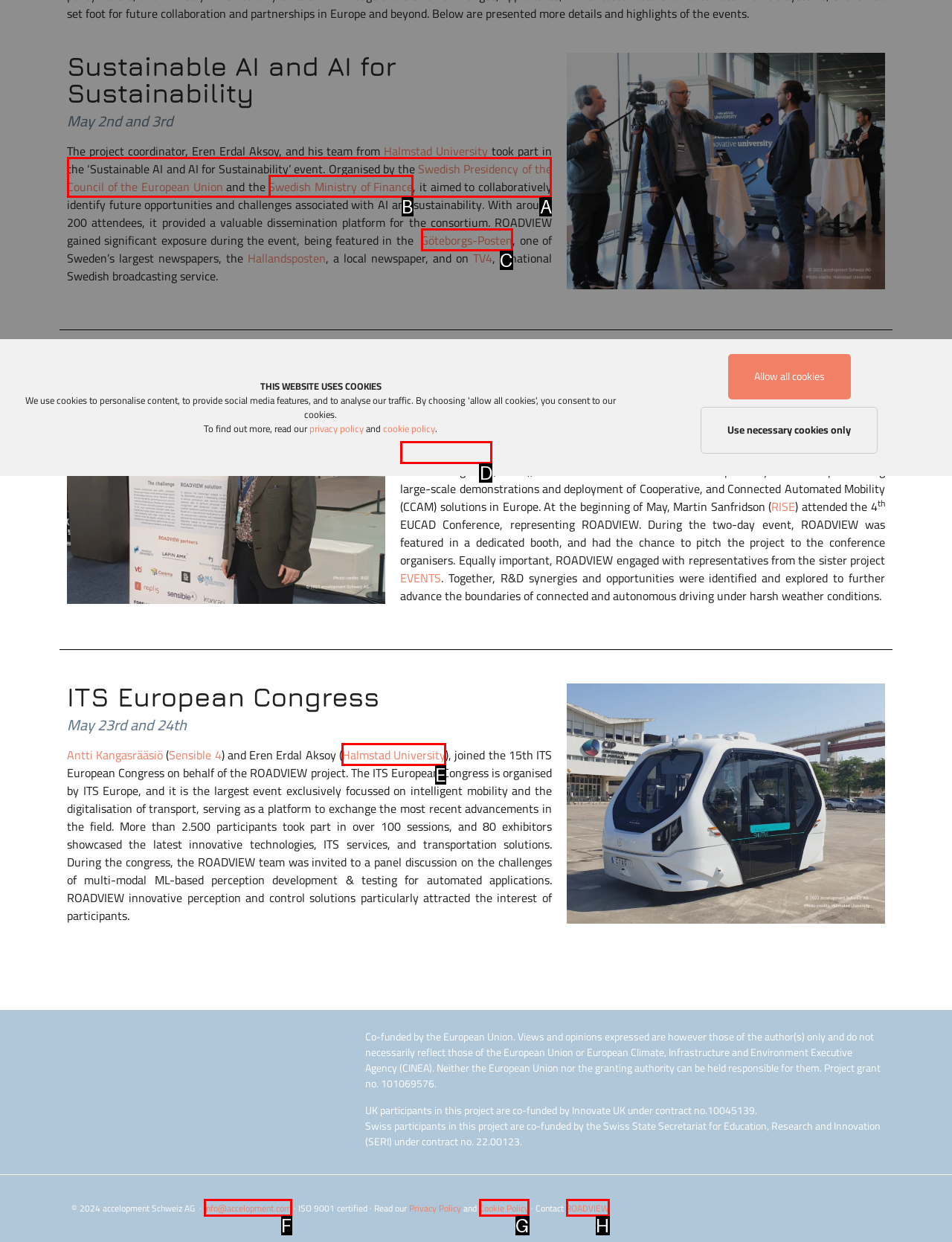Choose the HTML element that corresponds to the description: Halmstad University
Provide the answer by selecting the letter from the given choices.

E